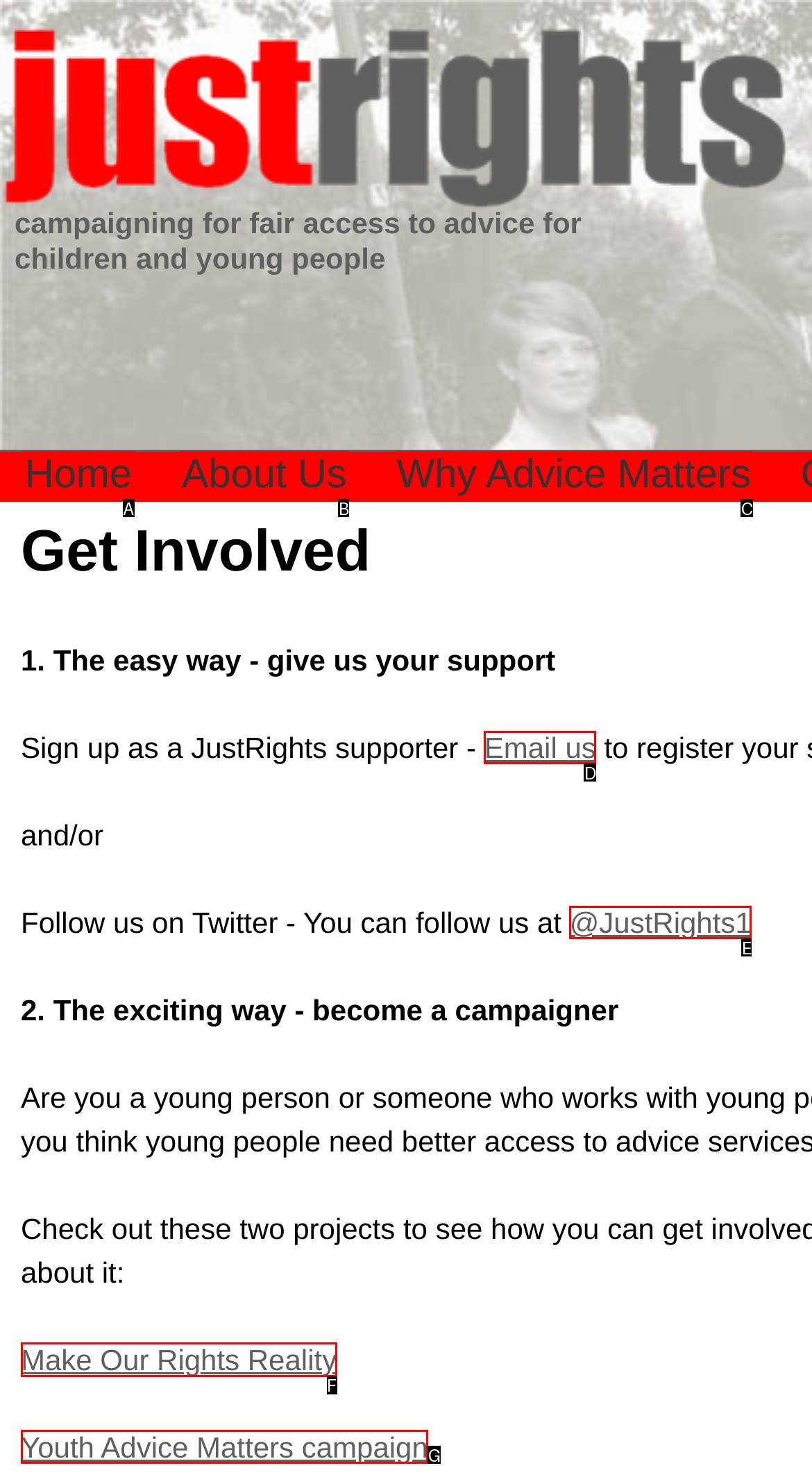Which HTML element matches the description: About Us the best? Answer directly with the letter of the chosen option.

B